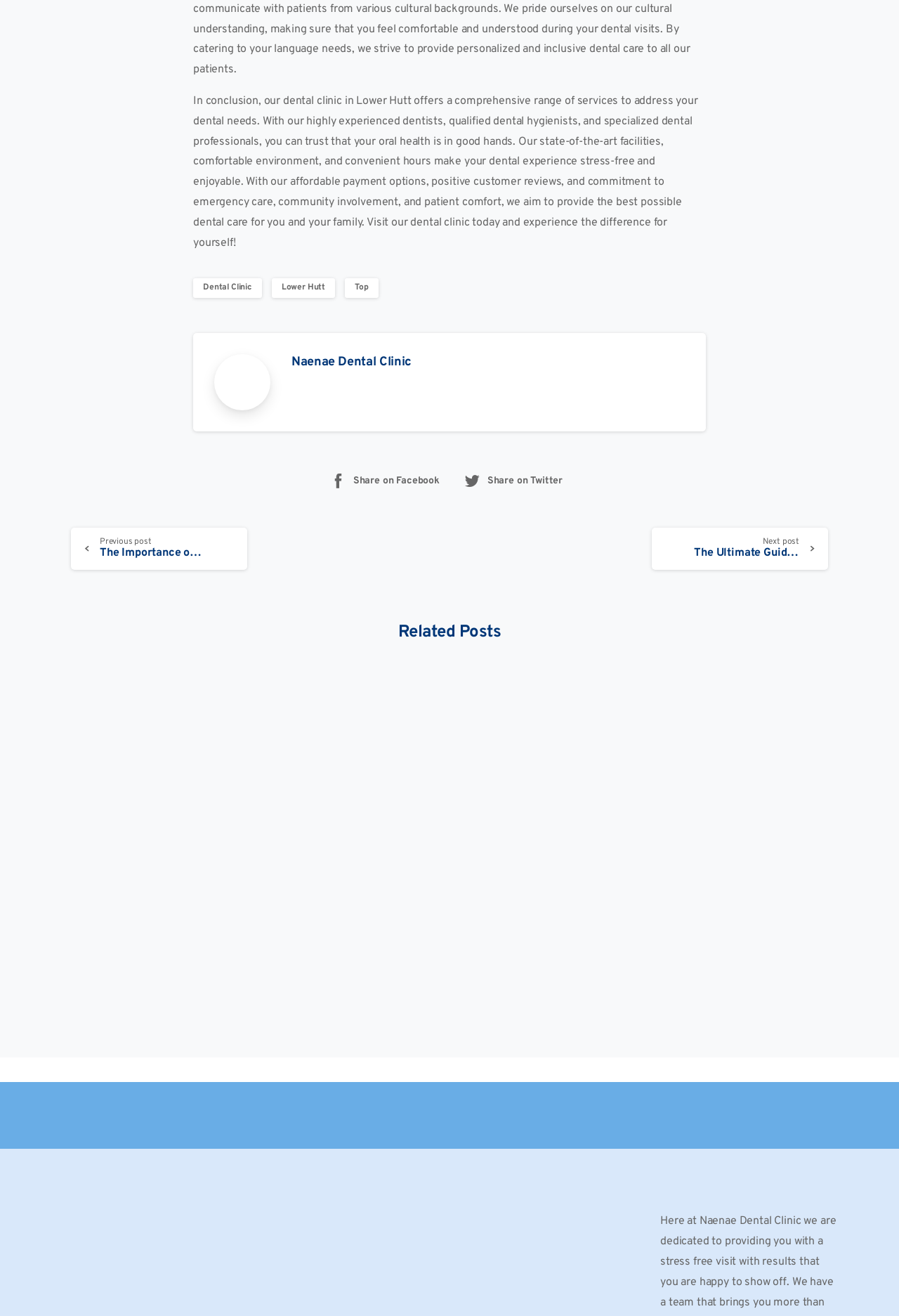Return the bounding box coordinates of the UI element that corresponds to this description: "Our Team". The coordinates must be given as four float numbers in the range of 0 and 1, [left, top, right, bottom].

[0.512, 0.971, 0.711, 0.986]